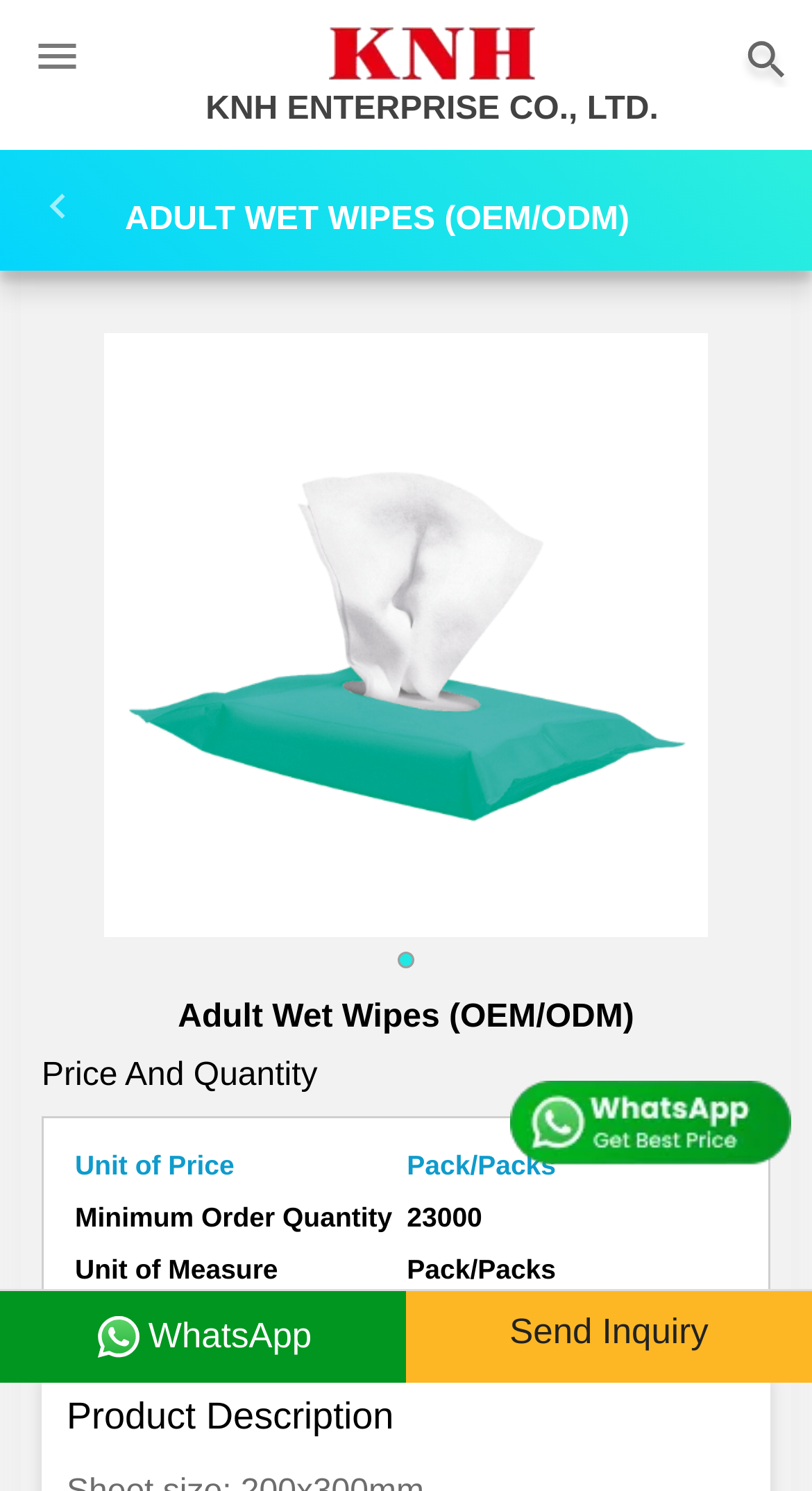Respond to the question with just a single word or phrase: 
What is the minimum order quantity?

23000